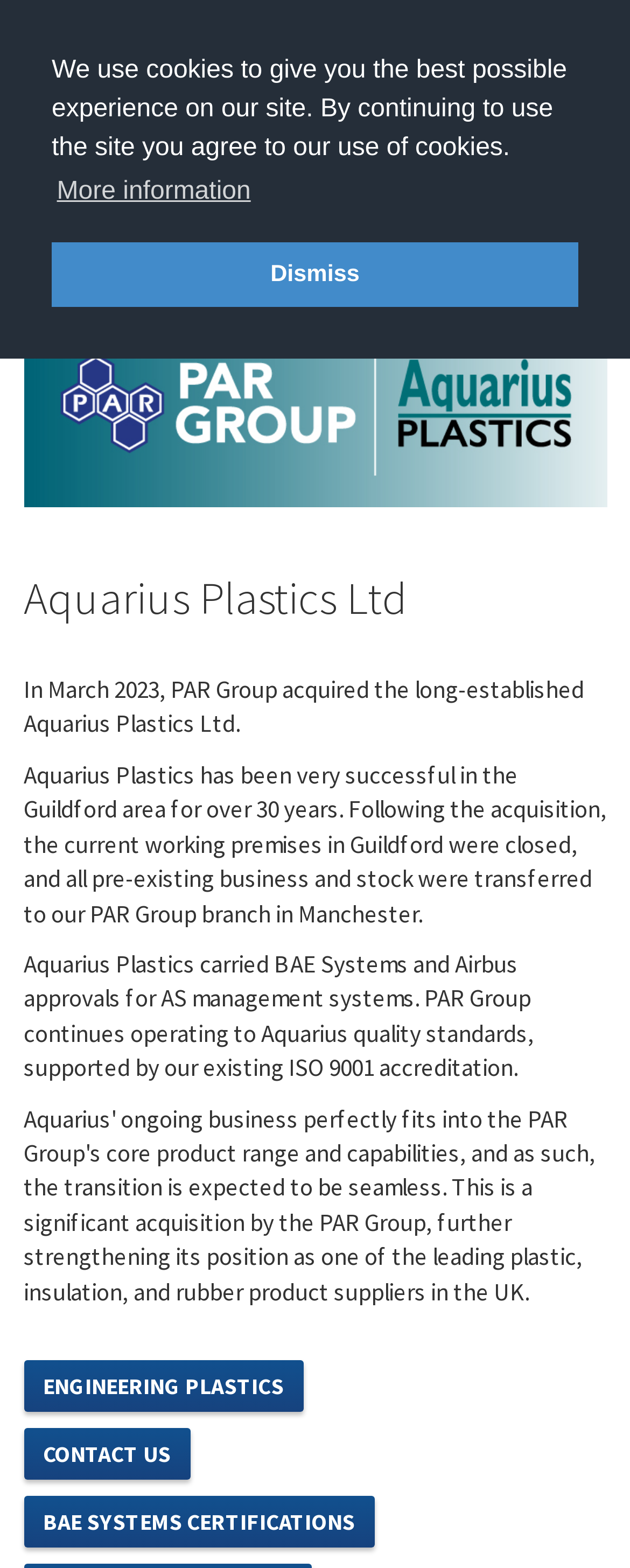Determine the coordinates of the bounding box that should be clicked to complete the instruction: "Click the 'ENGINEERING PLASTICS' button". The coordinates should be represented by four float numbers between 0 and 1: [left, top, right, bottom].

[0.037, 0.867, 0.481, 0.9]